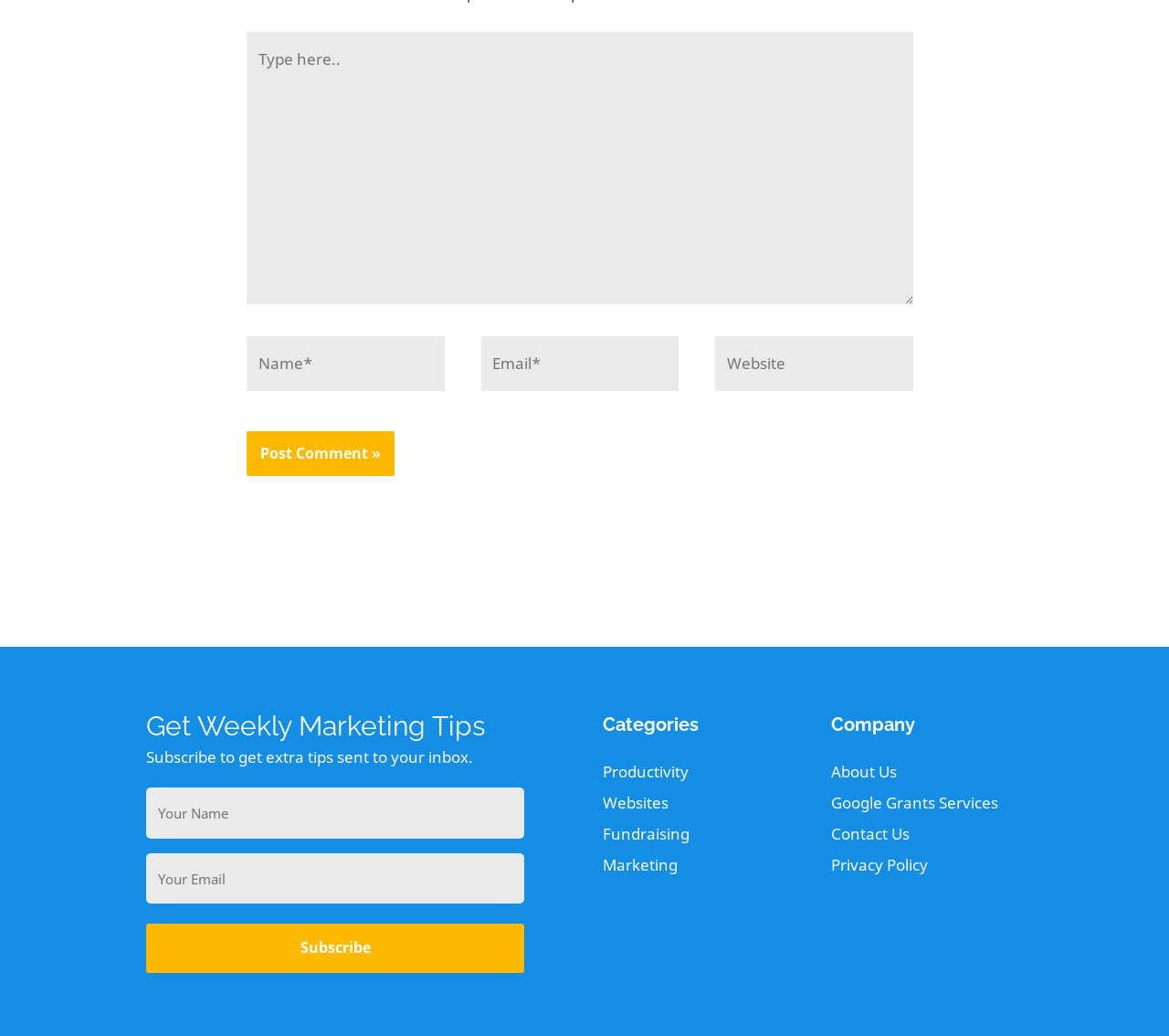Respond to the question with just a single word or phrase: 
What is the purpose of the first textbox?

Type here